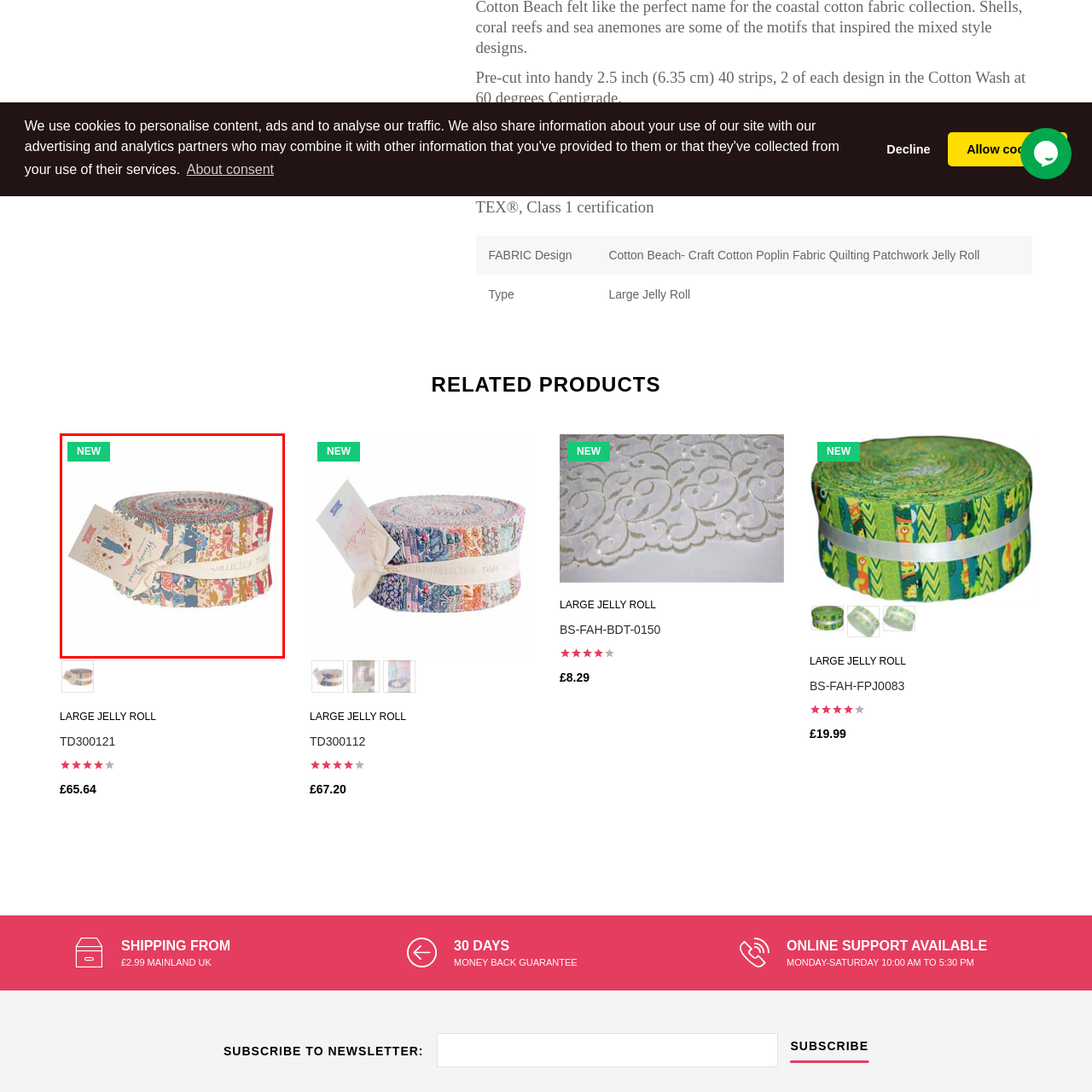What is the width of the fabric strips?
Please analyze the segment of the image inside the red bounding box and respond with a single word or phrase.

2.5 inches